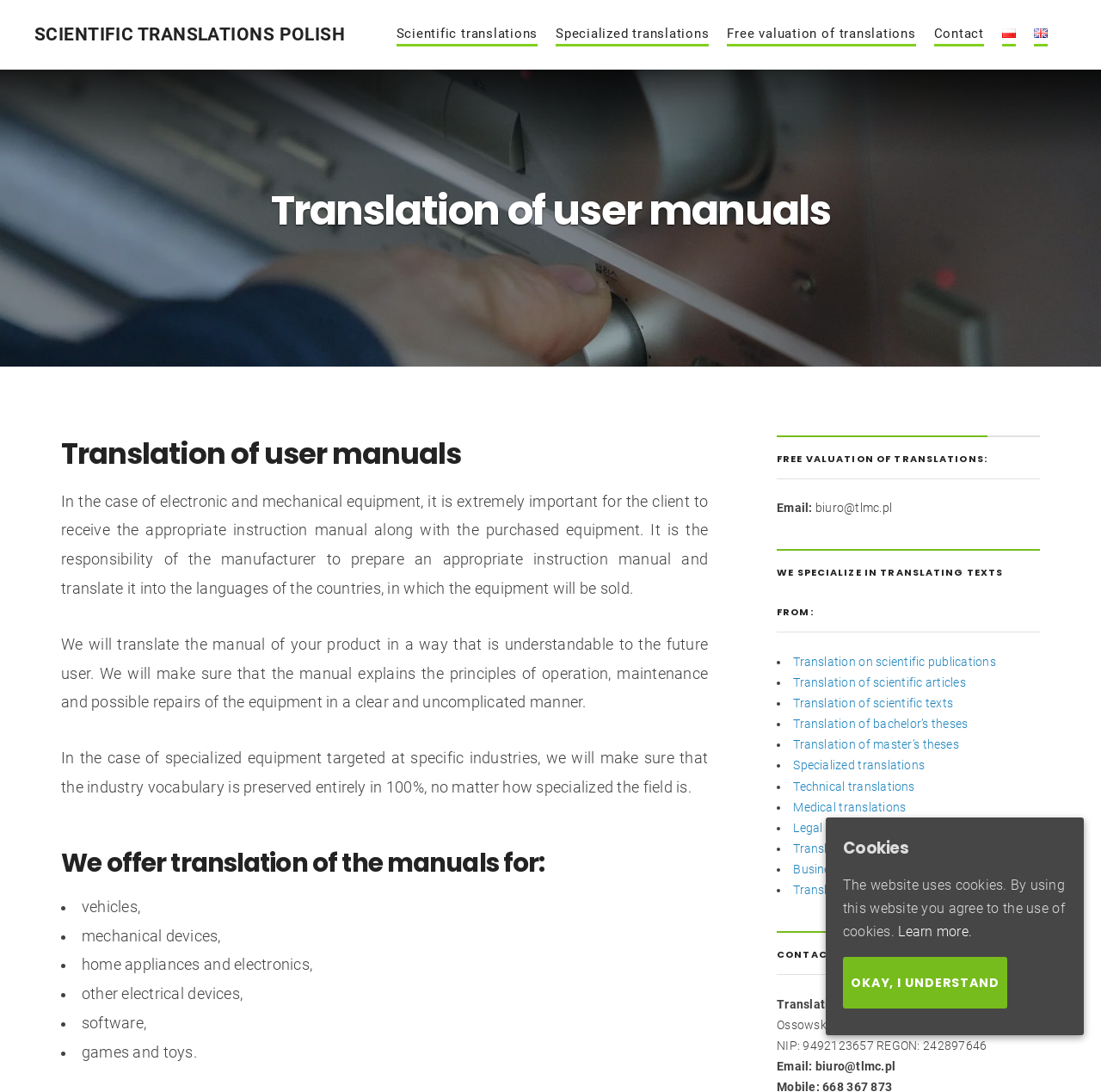Determine the bounding box coordinates in the format (top-left x, top-left y, bottom-right x, bottom-right y). Ensure all values are floating point numbers between 0 and 1. Identify the bounding box of the UI element described by: Translation on scientific publications

[0.721, 0.599, 0.905, 0.612]